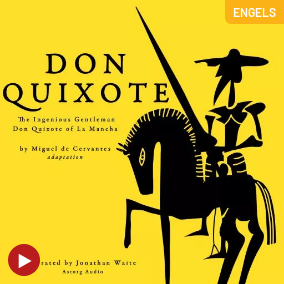Who is the narrator of the audiobook?
Using the visual information, respond with a single word or phrase.

Jonathan Waite